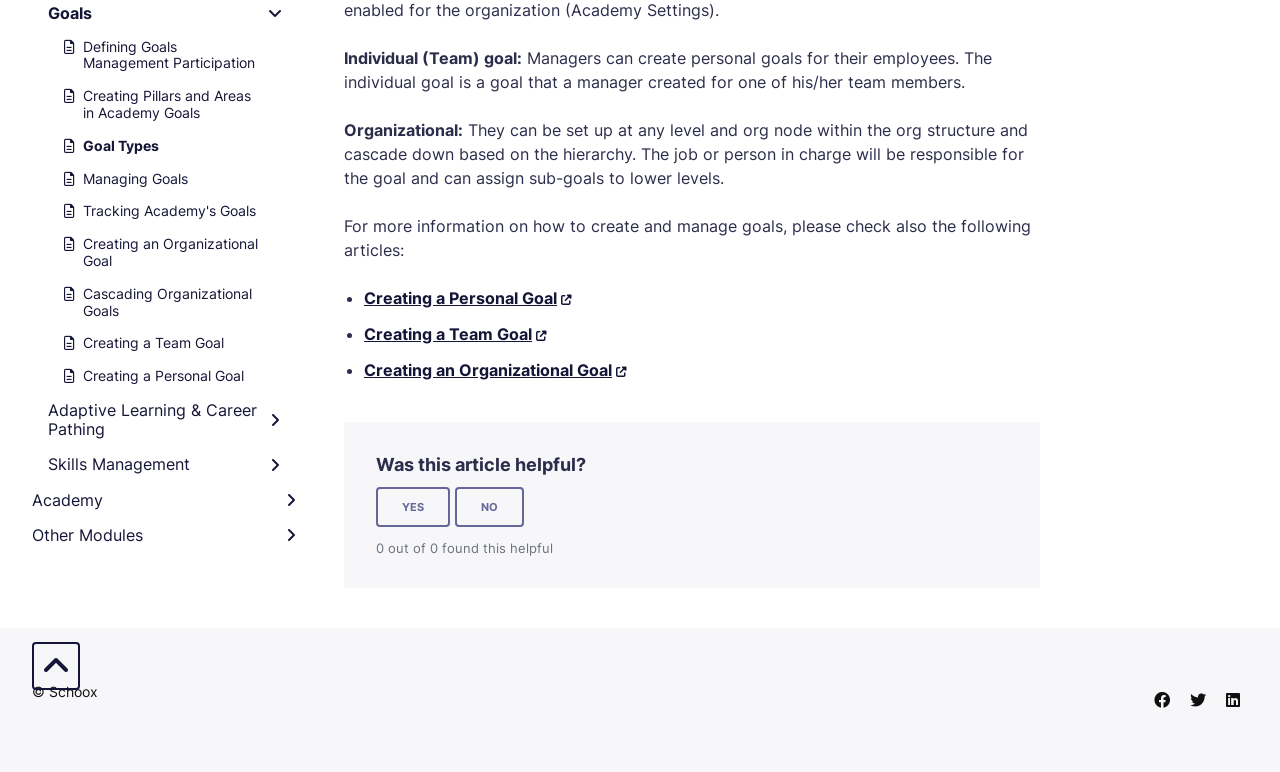Provide the bounding box coordinates for the specified HTML element described in this description: "Creating a Team Goal". The coordinates should be four float numbers ranging from 0 to 1, in the format [left, top, right, bottom].

[0.041, 0.388, 0.187, 0.414]